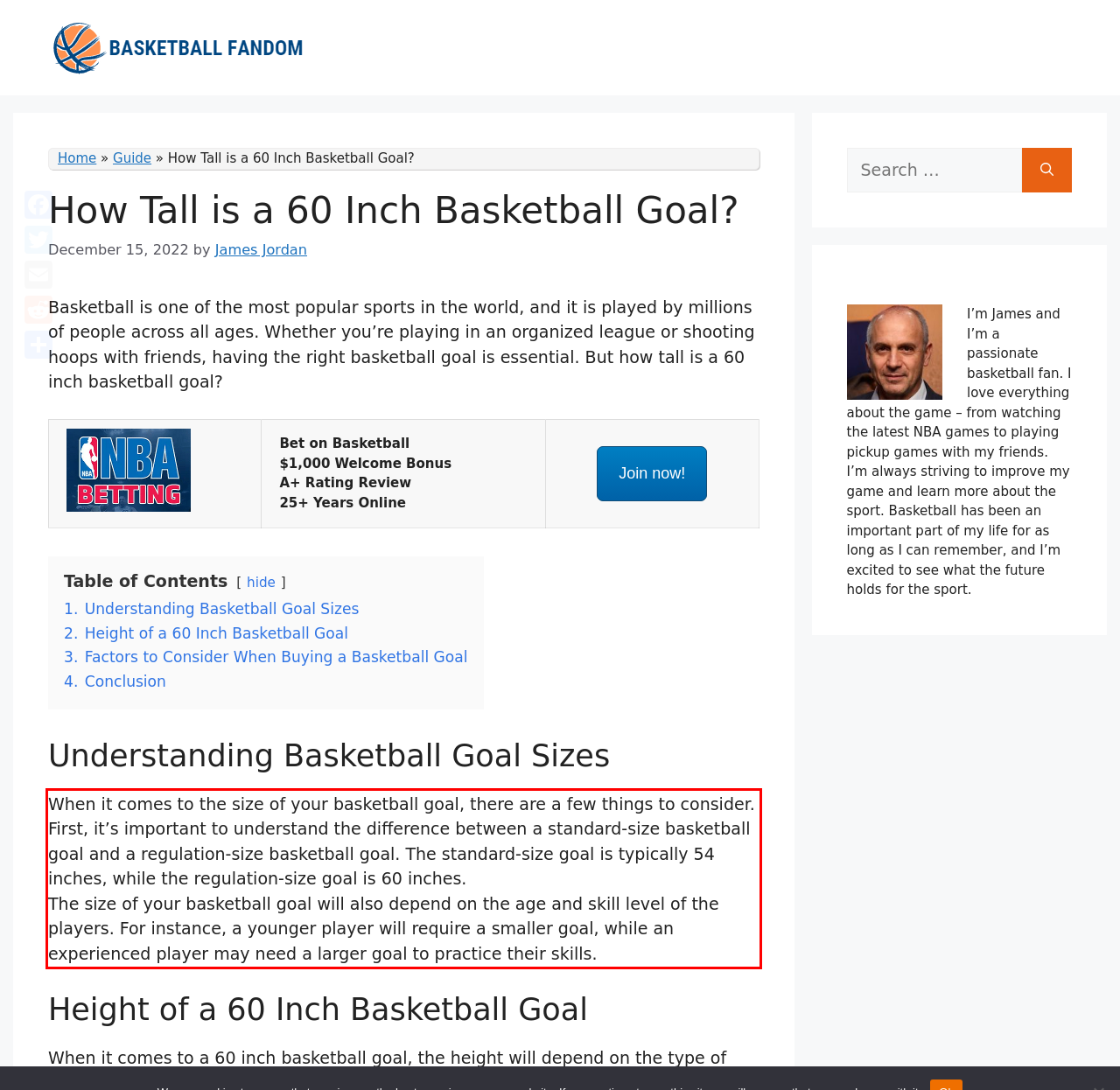You are presented with a screenshot containing a red rectangle. Extract the text found inside this red bounding box.

When it comes to the size of your basketball goal, there are a few things to consider. First, it’s important to understand the difference between a standard-size basketball goal and a regulation-size basketball goal. The standard-size goal is typically 54 inches, while the regulation-size goal is 60 inches. The size of your basketball goal will also depend on the age and skill level of the players. For instance, a younger player will require a smaller goal, while an experienced player may need a larger goal to practice their skills.